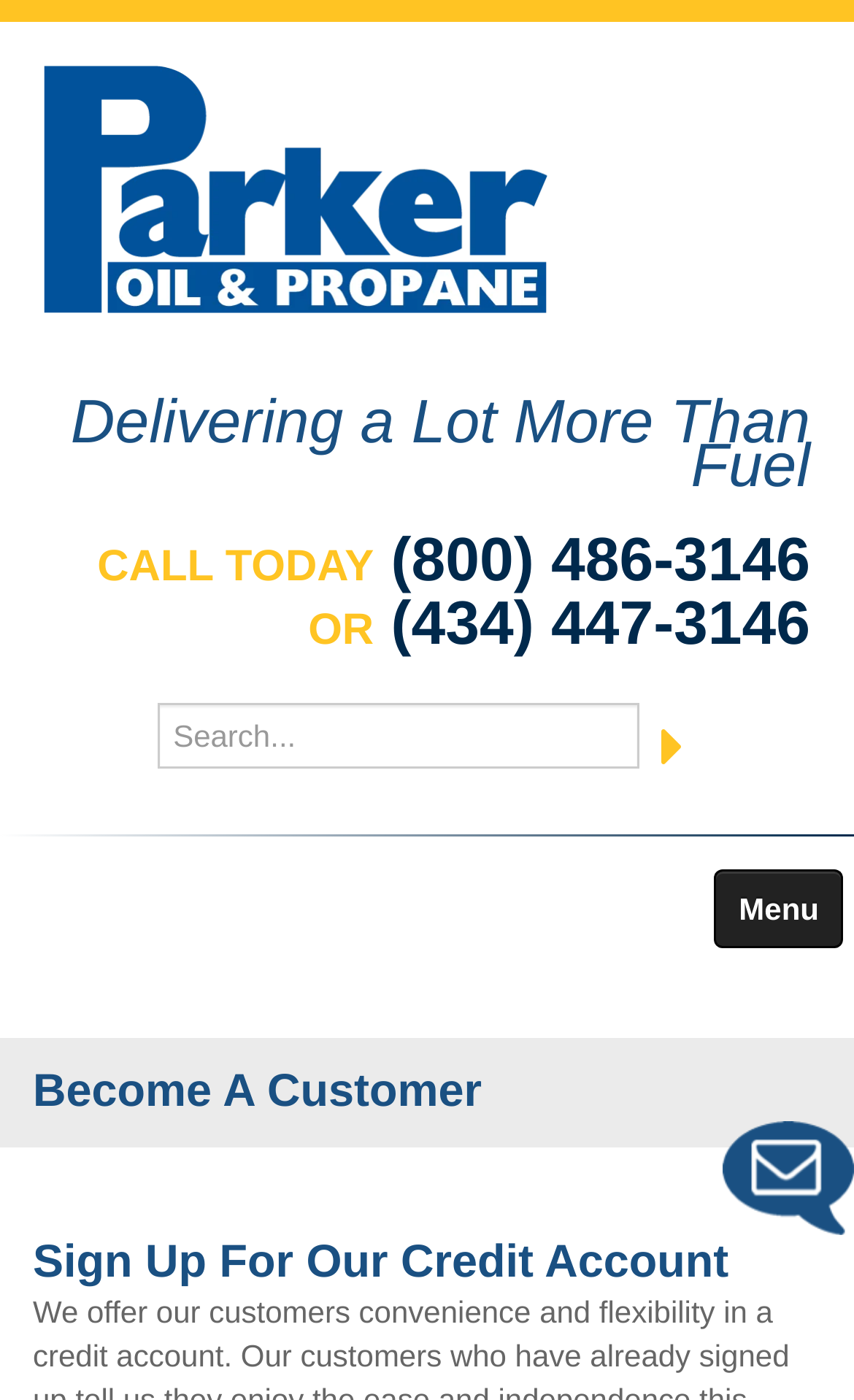Create a detailed narrative of the webpage’s visual and textual elements.

The webpage is about Parker Oil Company, with a prominent logo at the top left corner featuring the company's name and a image. Below the logo, there is a tagline "Delivering a Lot More Than Fuel" that spans almost the entire width of the page. 

On the top right corner, there is a section with a "CALL TODAY" label, followed by two phone numbers, (800) 486-3146 and (434) 447-3146, which are clickable links. 

Below this section, there is a search bar with a placeholder text "Search..." and a button next to it. 

The top navigation menu is located on the right side of the page, with a "Menu" label and four links: "About Us", "Services", "My Account", and "Contact Us". 

The main content of the page is divided into two sections. The first section has a heading "Become A Customer" and the second section has a heading "Sign Up For Our Credit Account". The latter section has a mobile slide-out icon on the right side. 

There is a call-to-action to join the company's satisfied customers with a credit account, which is mentioned in the meta description, but it is not explicitly shown on the page. However, the page does provide a way to get started with the credit application process.